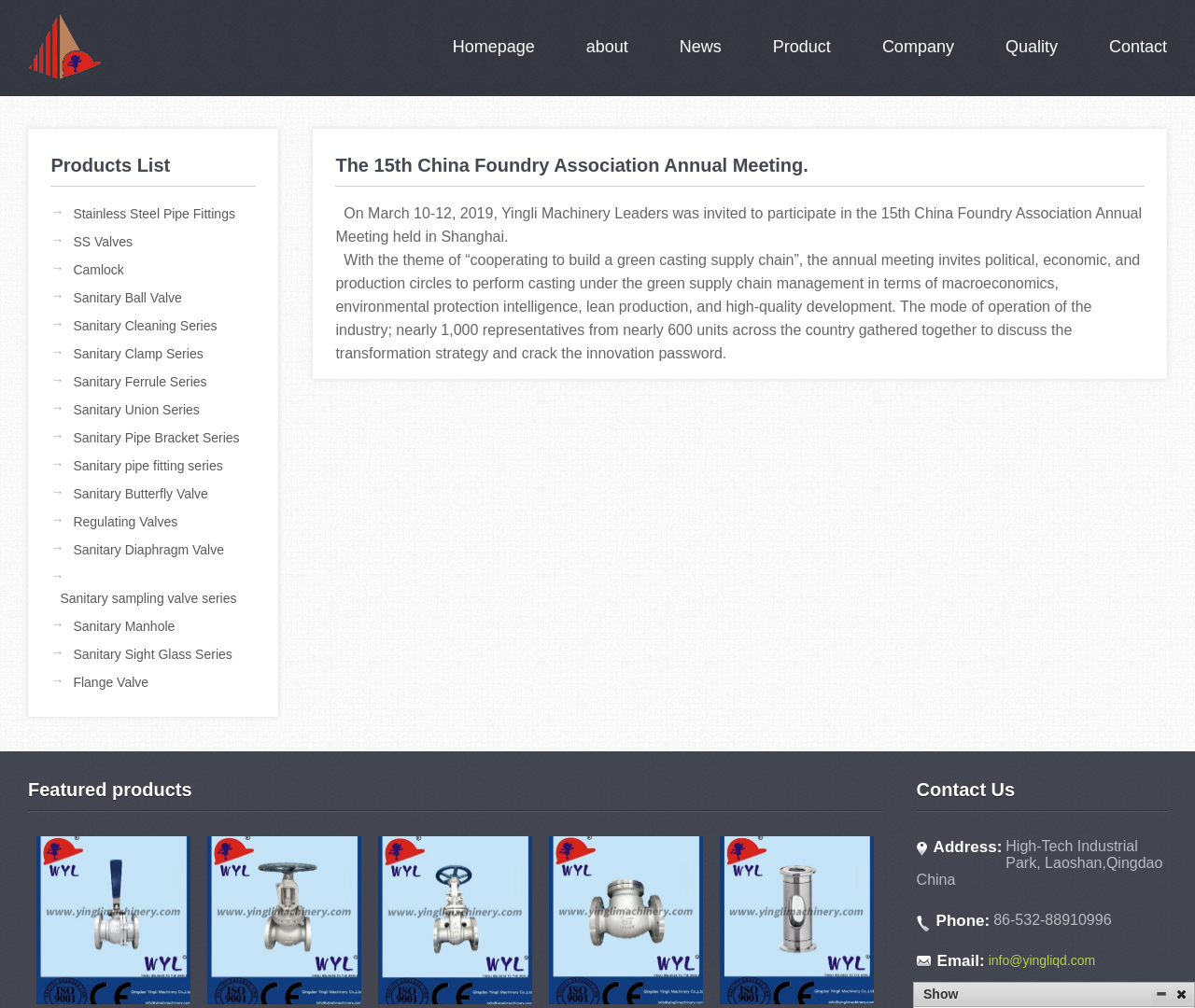Determine the bounding box coordinates of the clickable element to achieve the following action: 'Click on the 'Get English Books PDF' link'. Provide the coordinates as four float values between 0 and 1, formatted as [left, top, right, bottom].

None